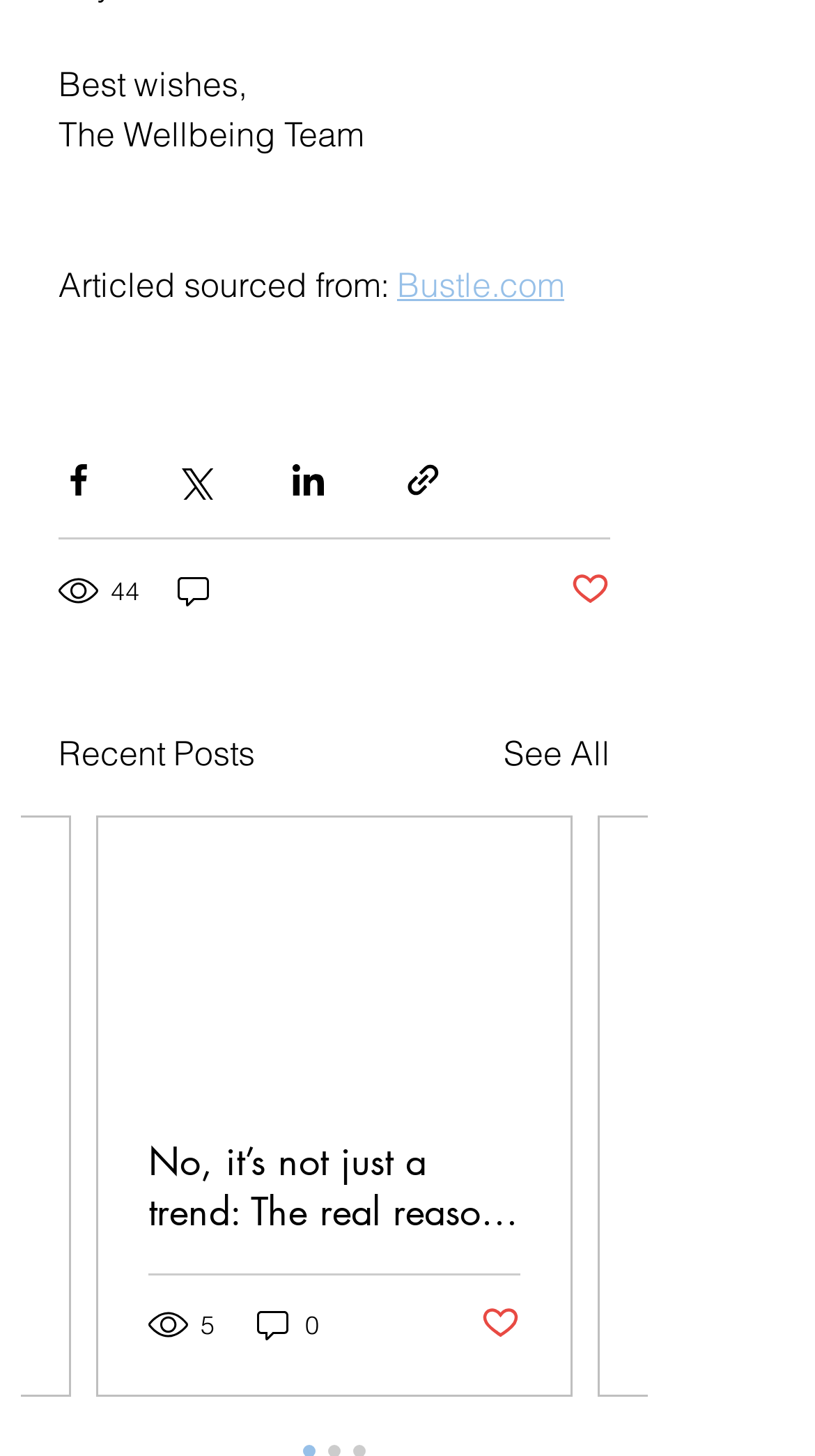Provide the bounding box coordinates of the HTML element described by the text: "aria-label="Share via LinkedIn"". The coordinates should be in the format [left, top, right, bottom] with values between 0 and 1.

[0.354, 0.316, 0.403, 0.344]